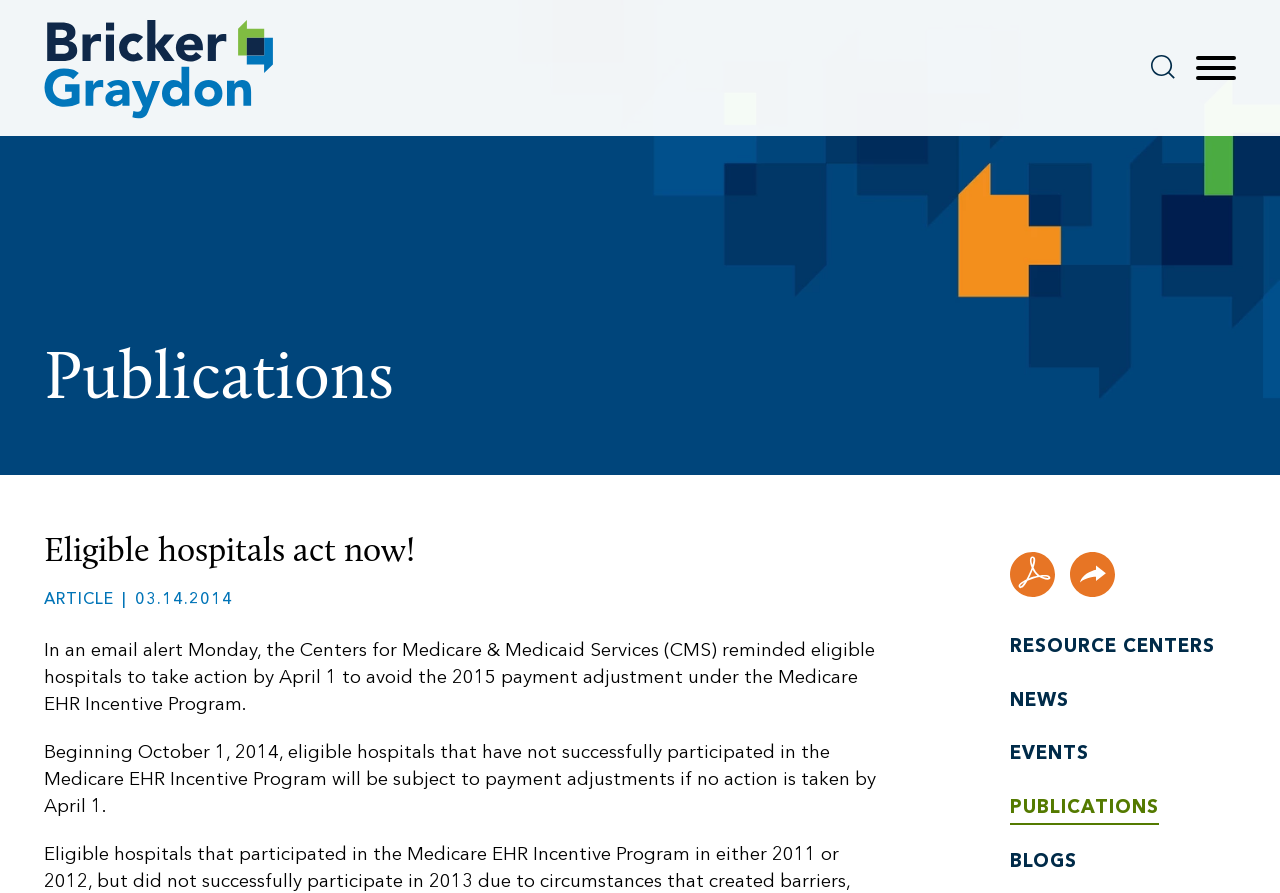Can you specify the bounding box coordinates of the area that needs to be clicked to fulfill the following instruction: "Click the 'Search' button"?

[0.899, 0.062, 0.918, 0.088]